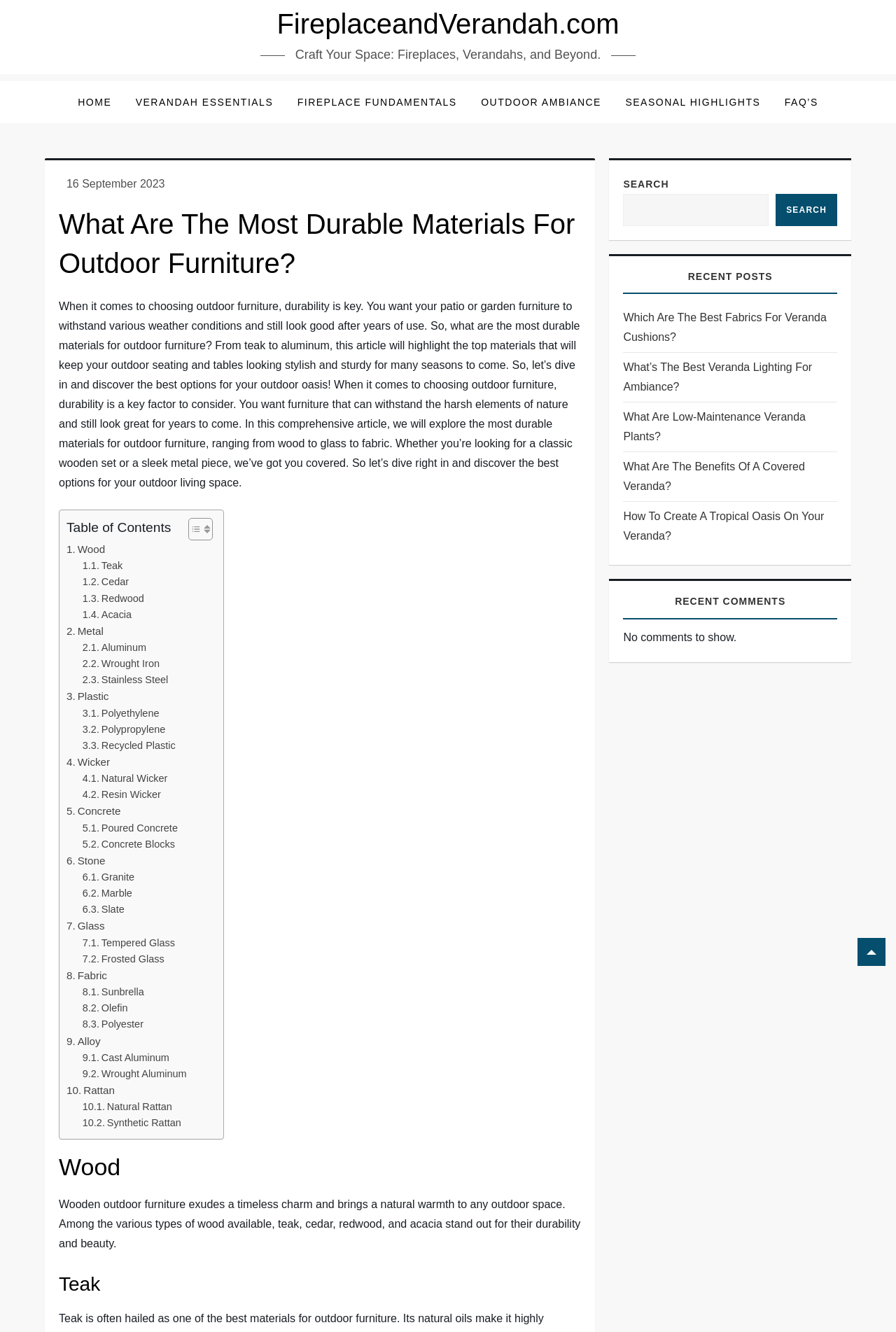Locate the bounding box coordinates of the area to click to fulfill this instruction: "Click on the 'HOME' link". The bounding box should be presented as four float numbers between 0 and 1, in the order [left, top, right, bottom].

[0.075, 0.061, 0.136, 0.092]